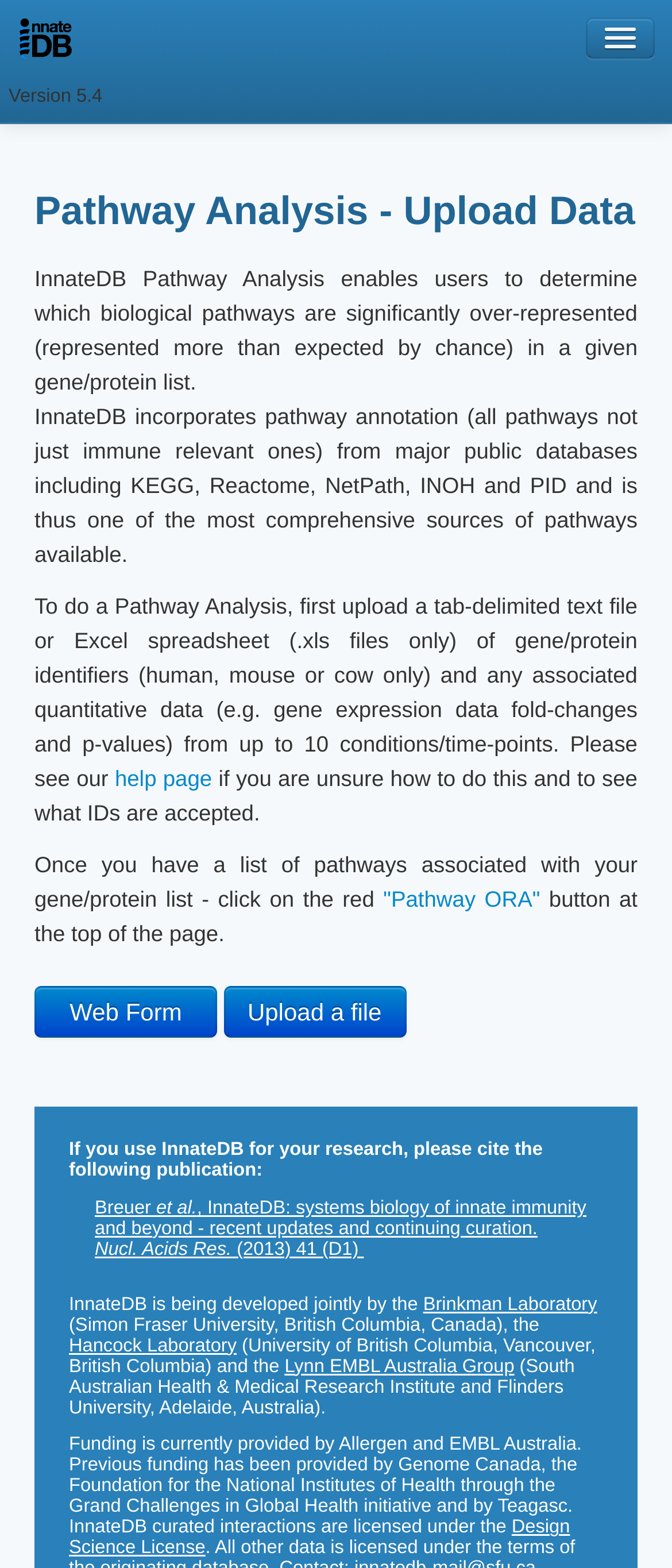Please pinpoint the bounding box coordinates for the region I should click to adhere to this instruction: "Upload a file".

[0.368, 0.636, 0.568, 0.654]